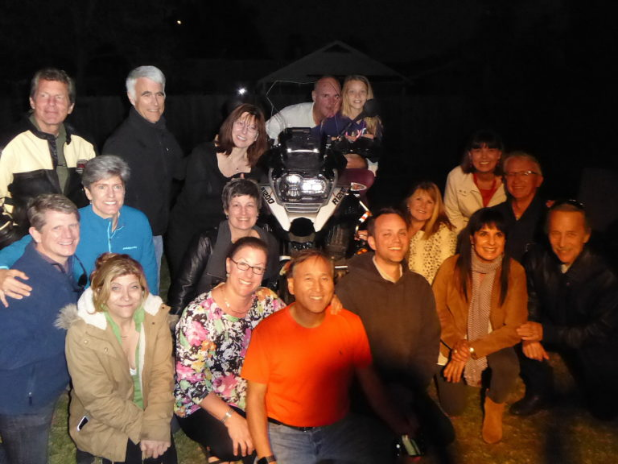What is the common interest of the group?
Please answer the question with a detailed response using the information from the screenshot.

The caption states that the motorcycle symbolizes their shared love for riding and exploration, indicating that this is the common interest of the group.